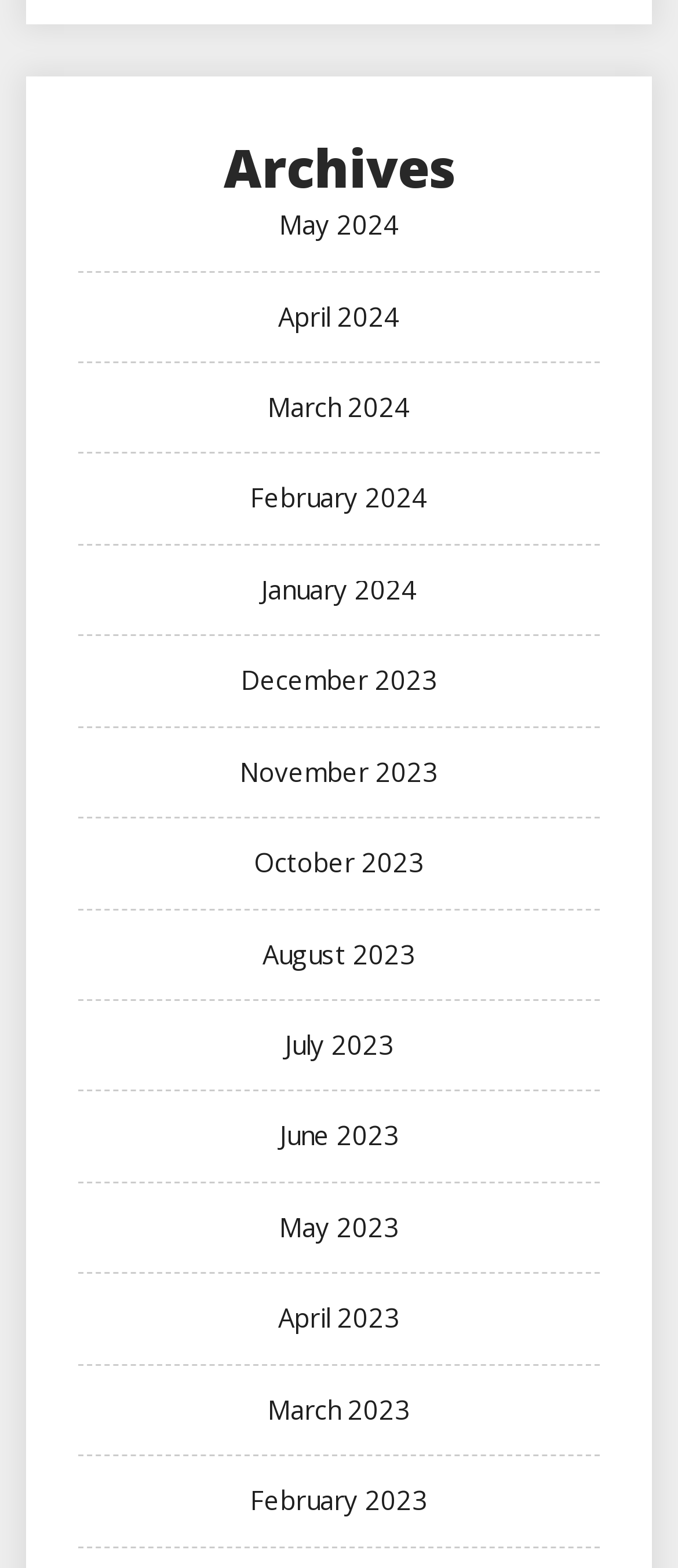Please identify the bounding box coordinates of the element's region that I should click in order to complete the following instruction: "go to April 2024 archives". The bounding box coordinates consist of four float numbers between 0 and 1, i.e., [left, top, right, bottom].

[0.41, 0.19, 0.59, 0.212]